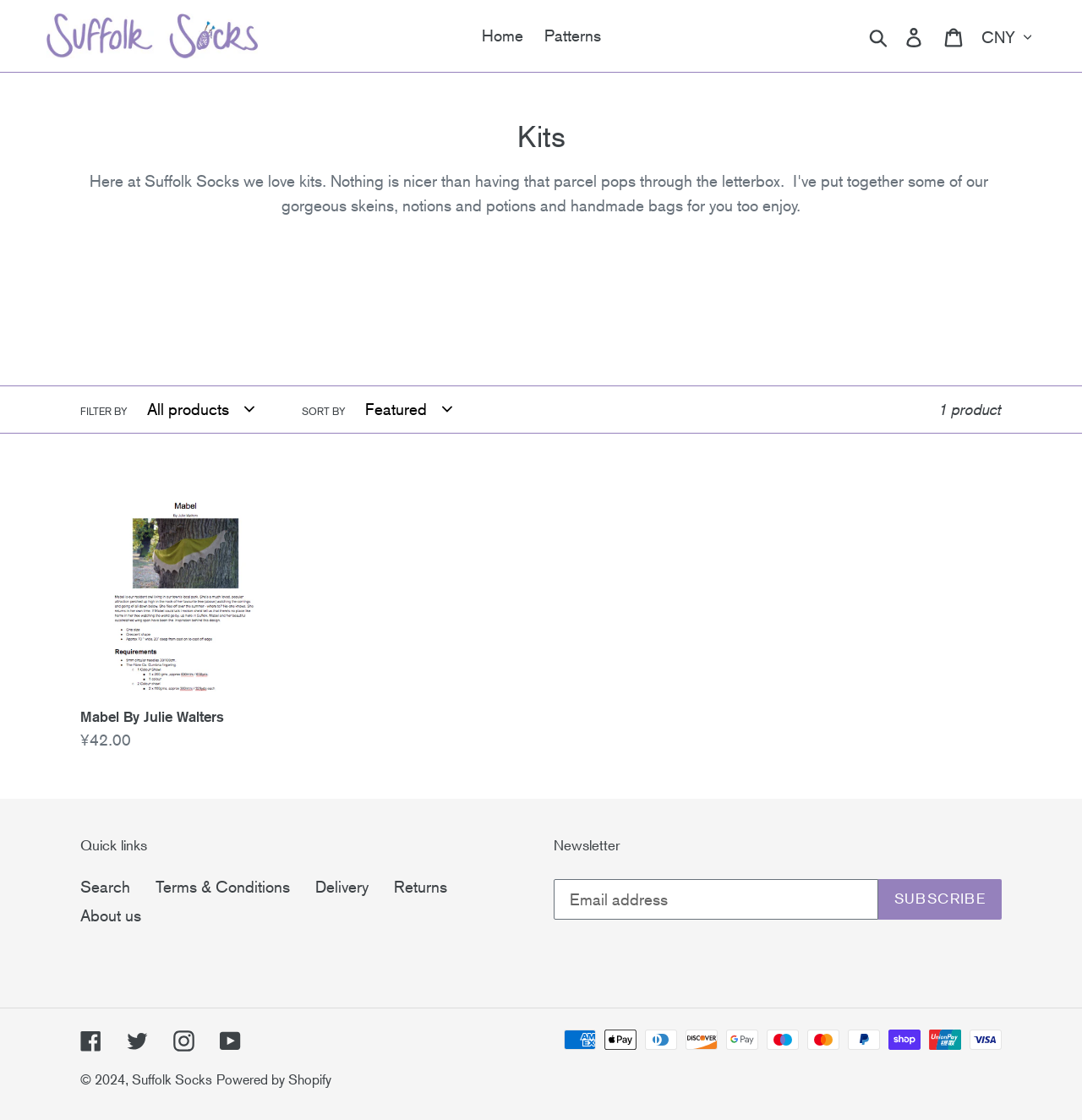Please determine the bounding box of the UI element that matches this description: Terms & Conditions. The coordinates should be given as (top-left x, top-left y, bottom-right x, bottom-right y), with all values between 0 and 1.

[0.144, 0.784, 0.268, 0.8]